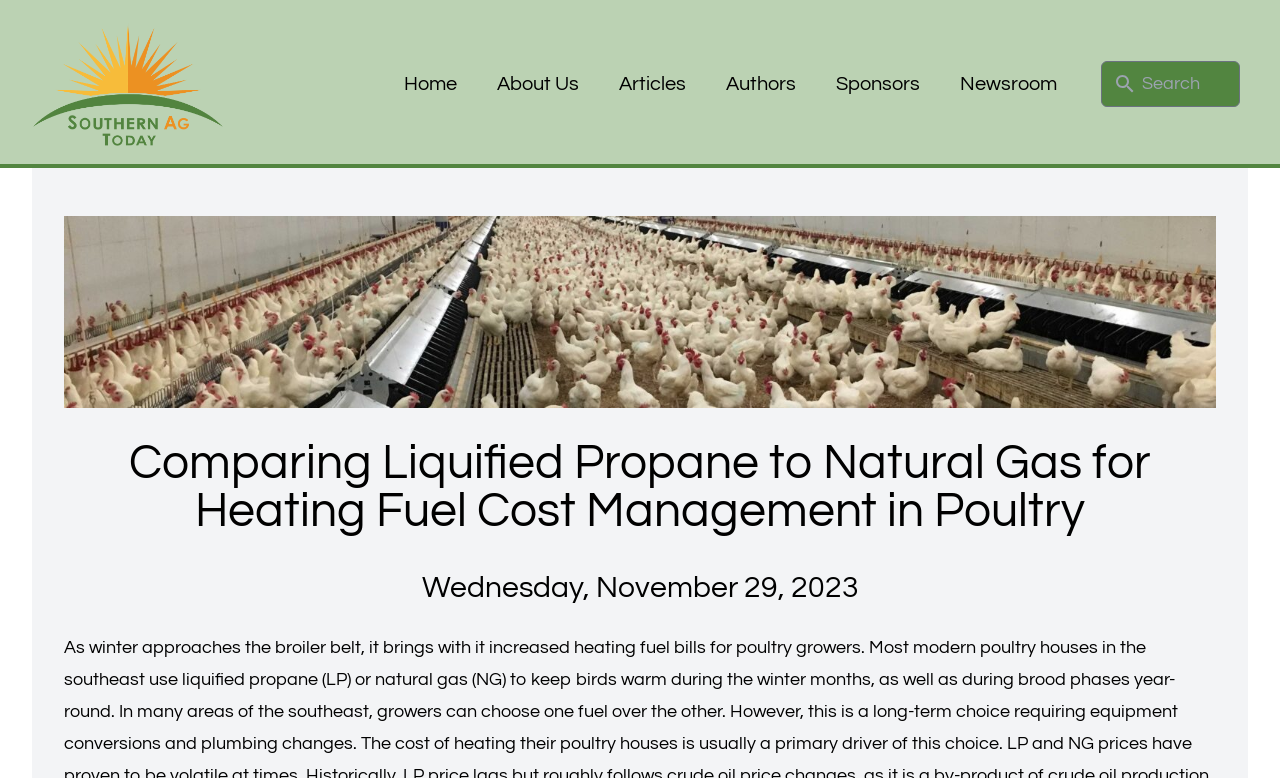What is the topic of the article?
Answer the question with just one word or phrase using the image.

Comparing Liquified Propane to Natural Gas